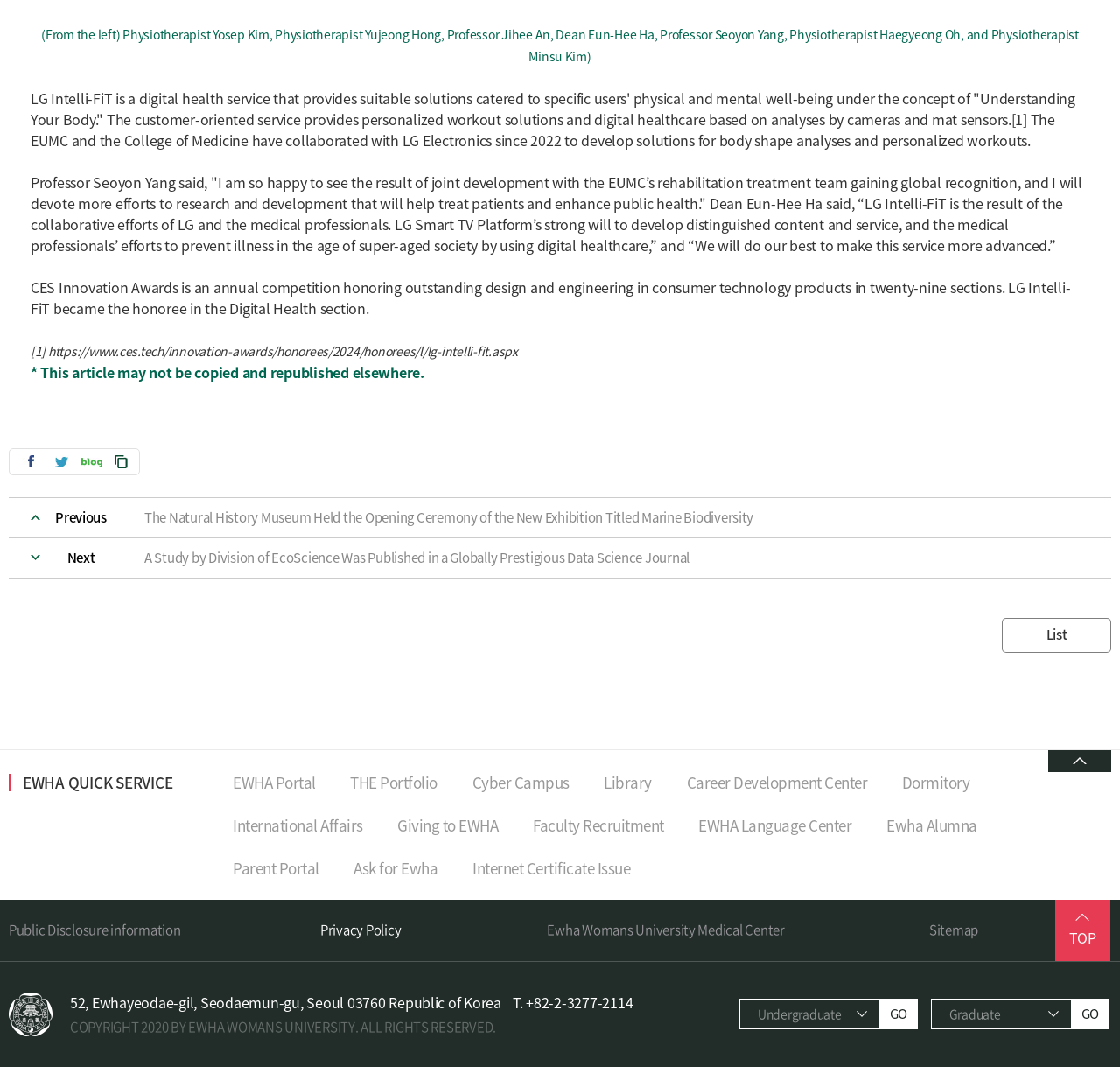Specify the bounding box coordinates of the area to click in order to execute this command: 'Click on Previous'. The coordinates should consist of four float numbers ranging from 0 to 1, and should be formatted as [left, top, right, bottom].

[0.049, 0.475, 0.095, 0.493]